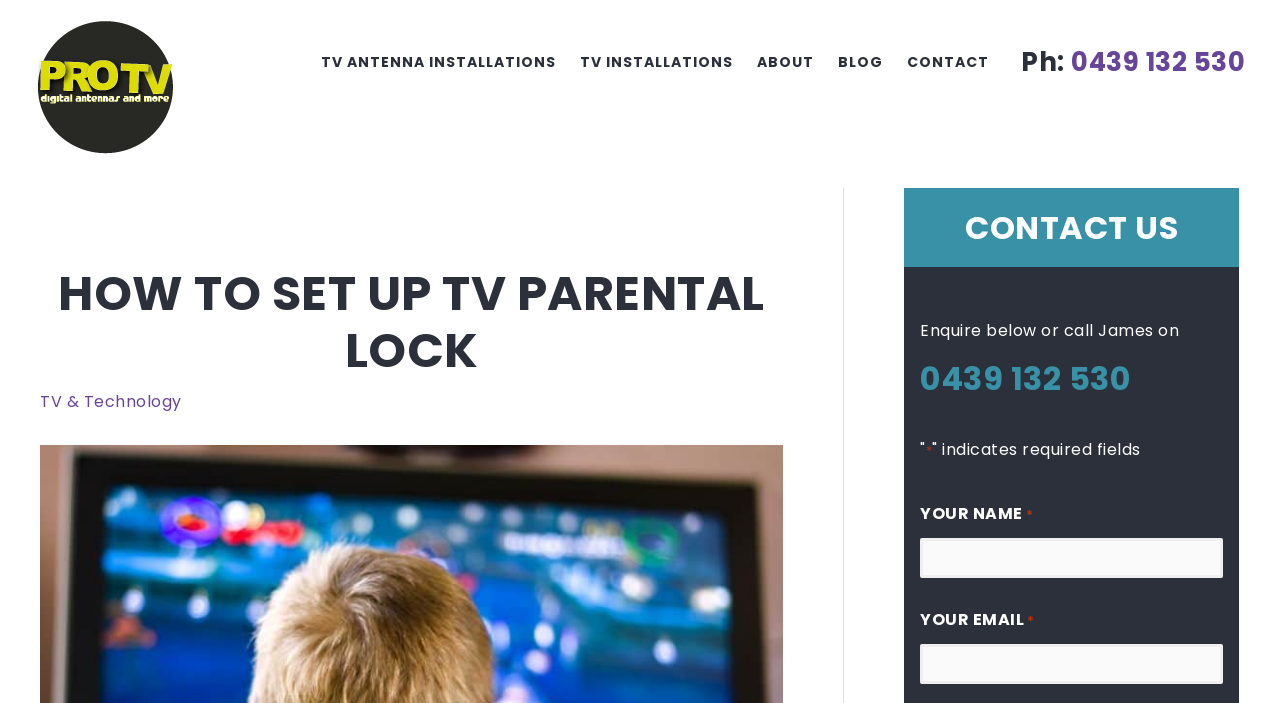Find the bounding box coordinates of the element to click in order to complete this instruction: "Send an enquiry". The bounding box coordinates must be four float numbers between 0 and 1, denoted as [left, top, right, bottom].

[0.719, 0.916, 0.955, 0.973]